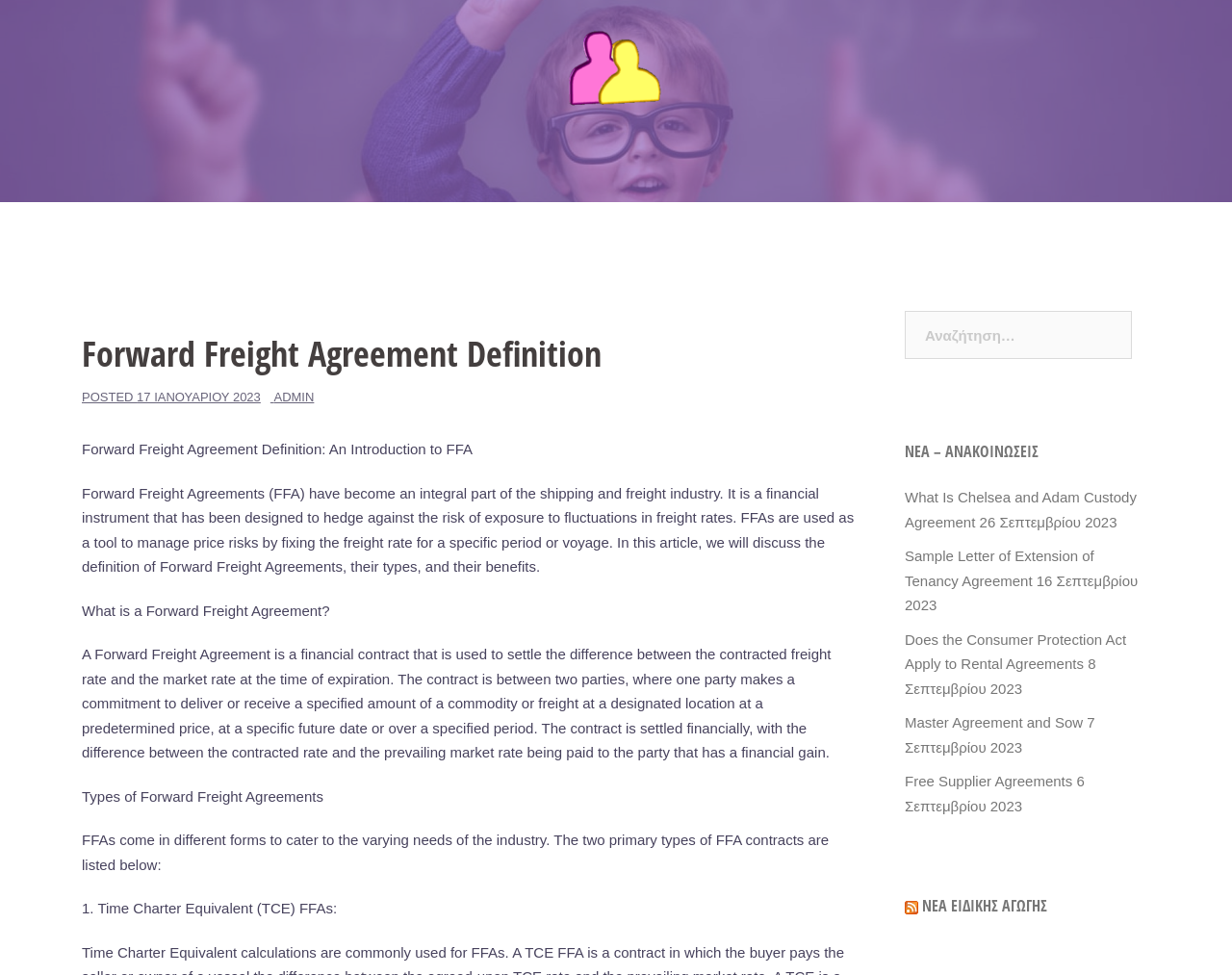Give a concise answer using one word or a phrase to the following question:
What is the purpose of a Forward Freight Agreement?

To hedge against freight rate fluctuations